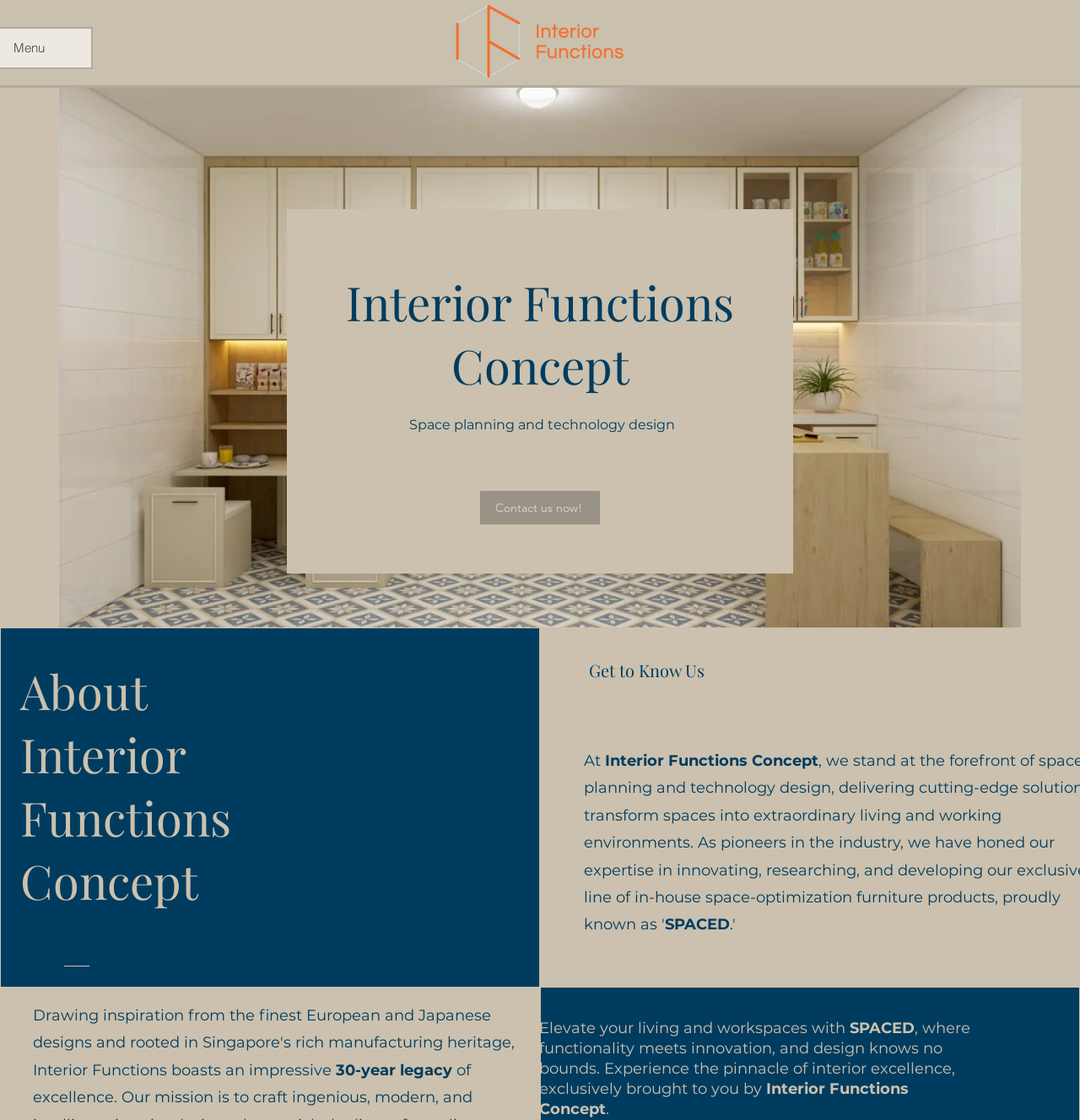Generate a comprehensive description of the webpage content.

The webpage is about Interior Functions, a company that specializes in space-saving carpentry solutions. At the top left of the page, there is a logo of Interior Functions, which is an image. Below the logo, there is a large image that takes up most of the width of the page, showcasing a 3D kitchen design.

To the right of the logo, there is a heading that reads "Interior Functions Concept" with a brief description below it, stating that the company provides space planning and technology design. Next to this description, there is a call-to-action link that says "Contact us now!".

On the left side of the page, there are three headings stacked vertically. The first heading reads "About Interior Functions Concept", followed by a subheading that simply says "Concept". The second heading says "Get to Know Us", and below it, there are three lines of text that read "At Interior Functions Concept". 

On the right side of the page, there is another heading that reads "Elevate your living and workspaces with SPACED...". This heading is quite long and describes the company's mission to provide innovative interior design solutions. Above this heading, there is a single line of text that says "30-year legacy", indicating the company's experience in the industry.

Overall, the page has a clean layout, with a focus on showcasing the company's expertise in space-saving design and its mission to provide innovative solutions.